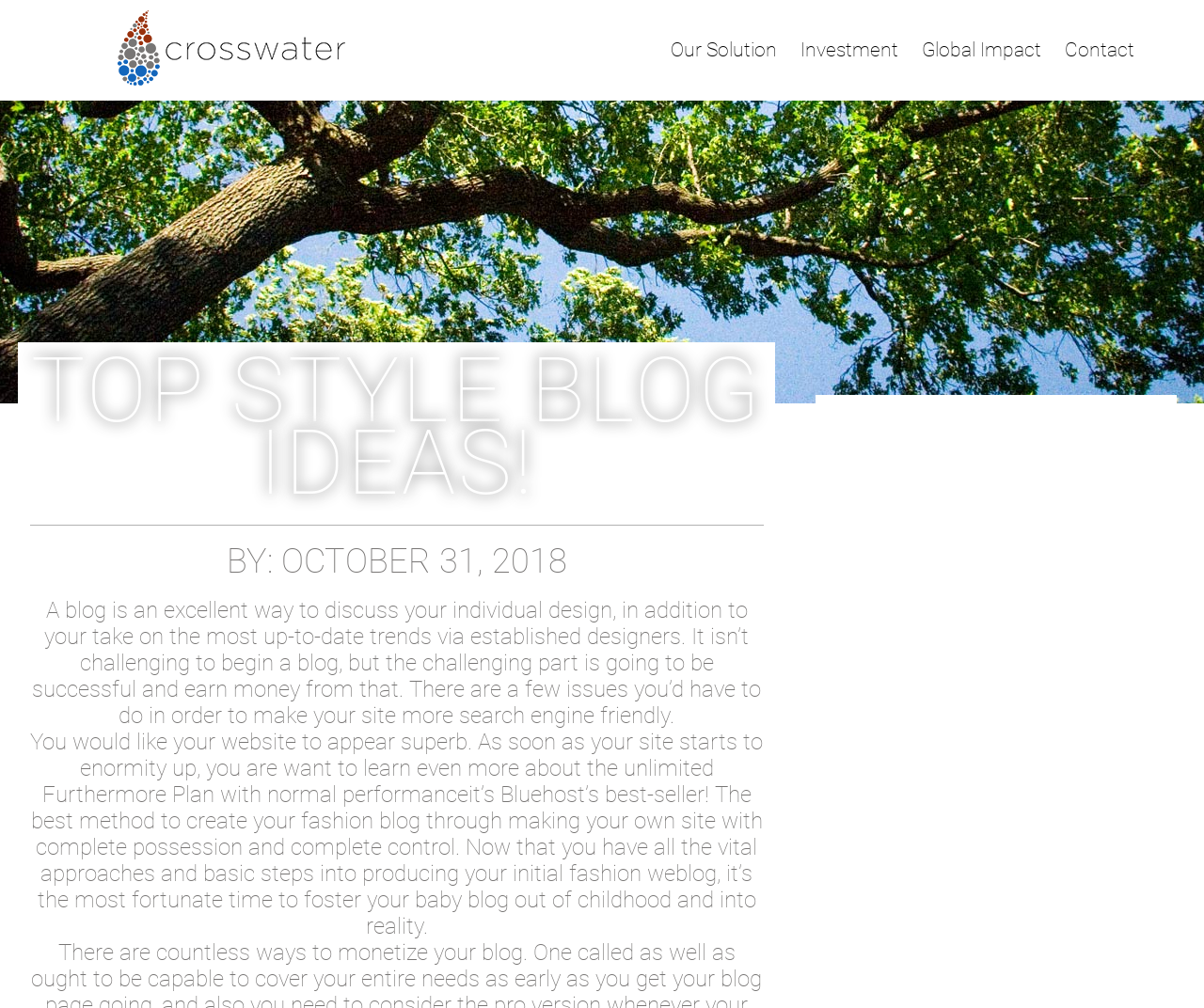Explain the features and main sections of the webpage comprehensively.

The webpage is about Top Style Blog Ideas, with the main title "CROSSWATER SOLUTIONS" prominently displayed at the top. Below the title, there are four links: "Our Solution", "Investment", "Global Impact", and "Contact", which are aligned horizontally and take up a significant portion of the top section.

Further down, there is a heading "TOP STYLE BLOG IDEAS!" followed by a subheading "BY: OCTOBER 31, 2018". Below these headings, there are two blocks of text that discuss the benefits of having a blog, particularly a fashion blog, and provide tips on how to make it successful and search engine friendly. The text is divided into two paragraphs, with the first one focusing on the importance of making a blog search engine friendly, and the second one discussing the benefits of creating a fashion blog and how to make it successful.

To the right of the text, there is a layout table that takes up a significant portion of the page, but its contents are not specified. Overall, the webpage appears to be a blog or article page that provides information and tips on creating a successful fashion blog.